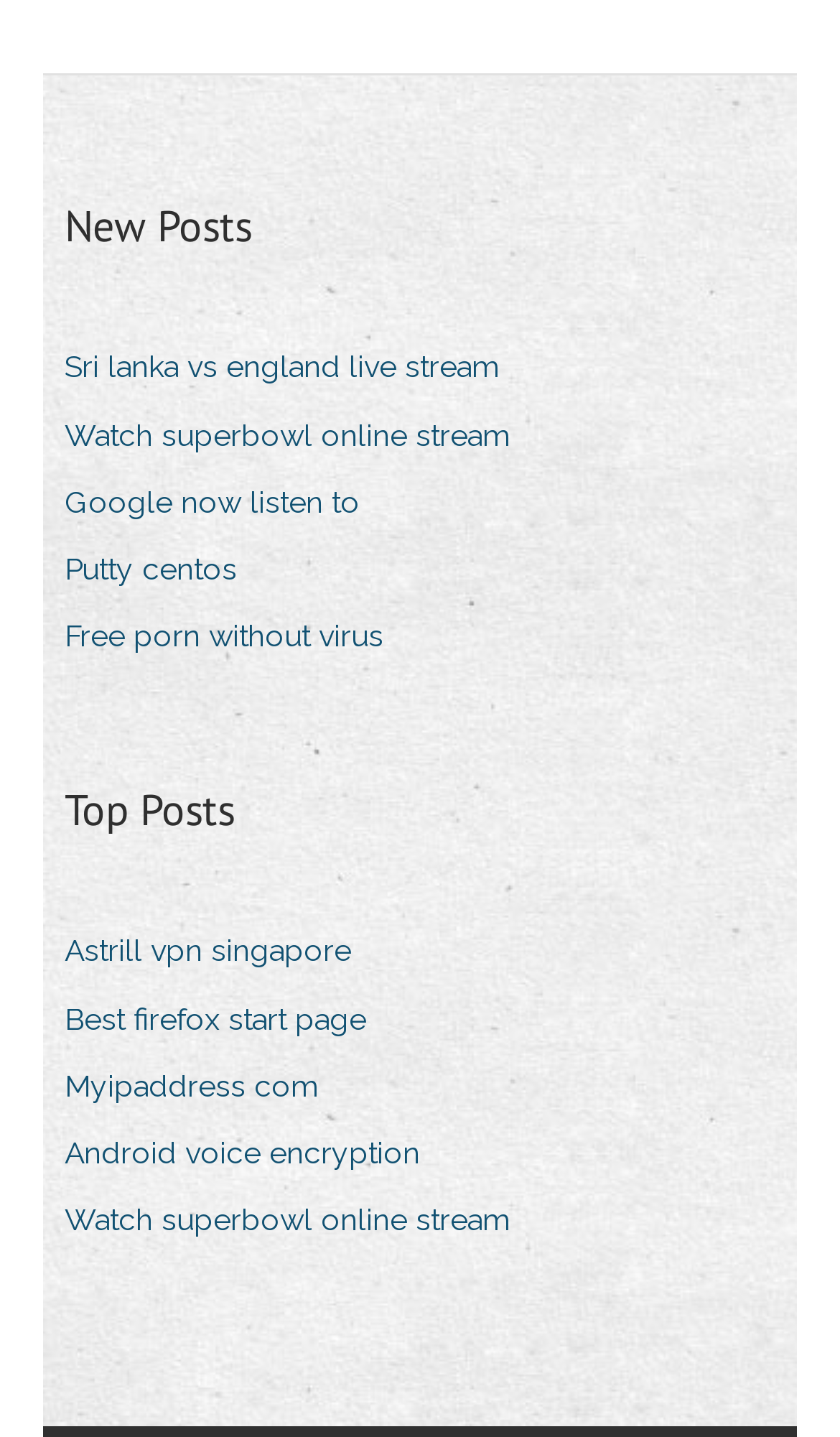From the image, can you give a detailed response to the question below:
What is the topic of the third link under 'New Posts'?

The third link under 'New Posts' is 'Google now listen to', which suggests that the topic is related to Google Now.